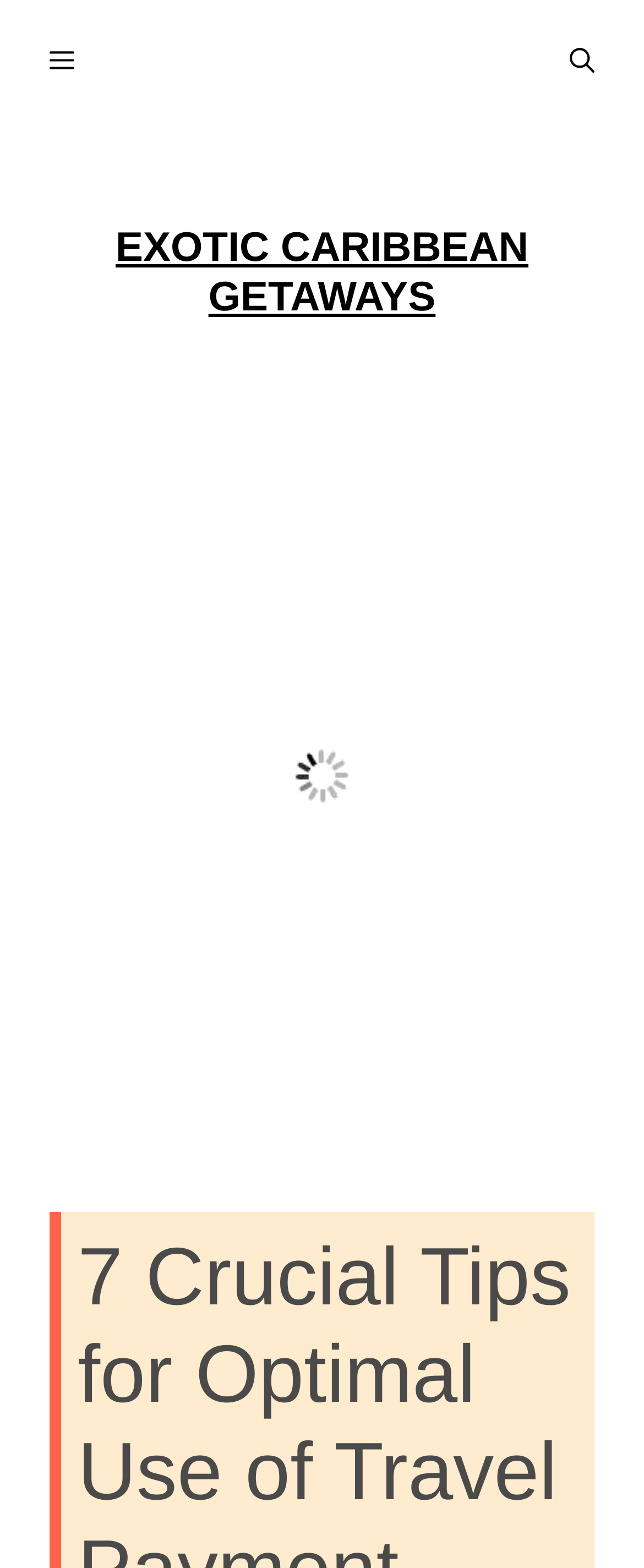Find the bounding box of the UI element described as follows: "aria-label="Open Search Bar"".

[0.808, 0.0, 1.0, 0.079]